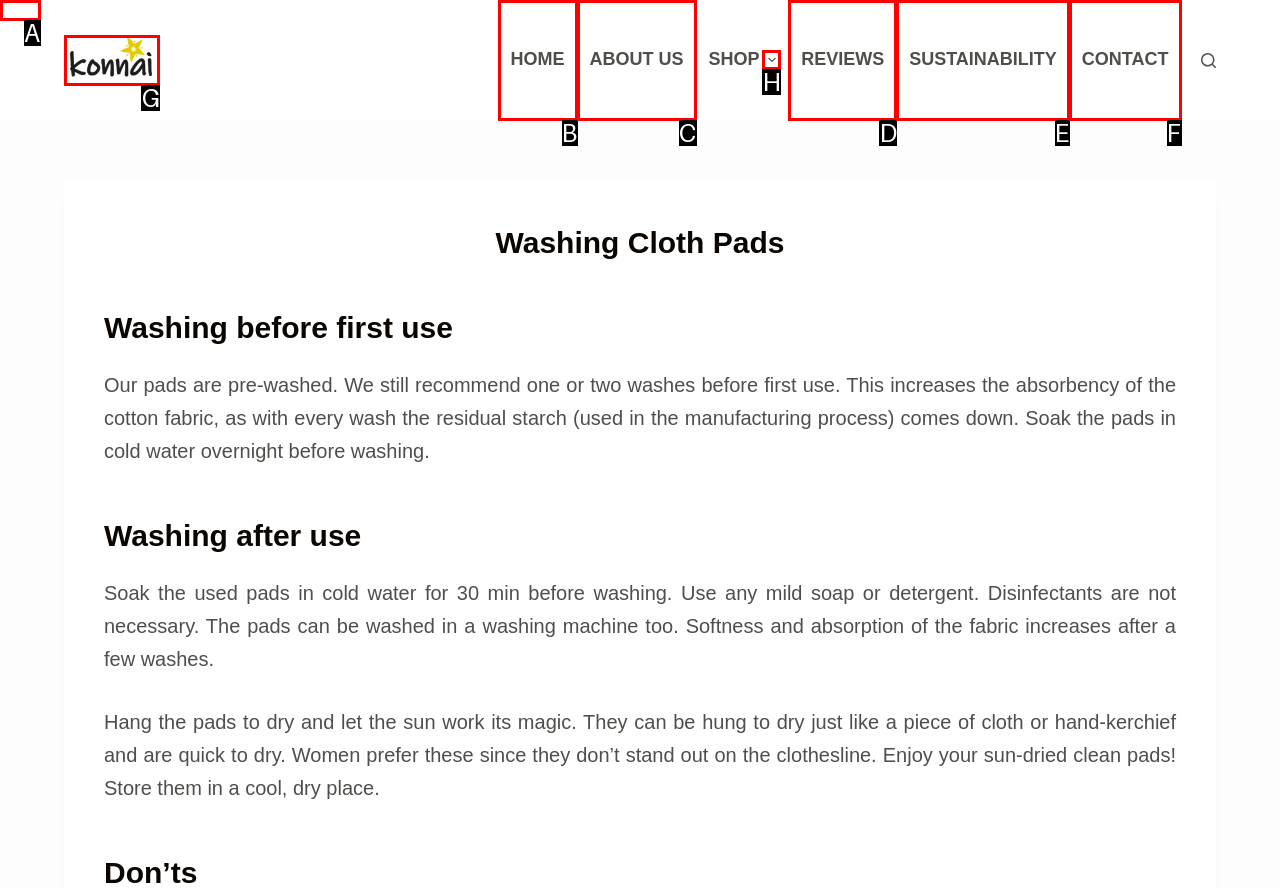Point out the UI element to be clicked for this instruction: Expand the dropdown menu. Provide the answer as the letter of the chosen element.

H